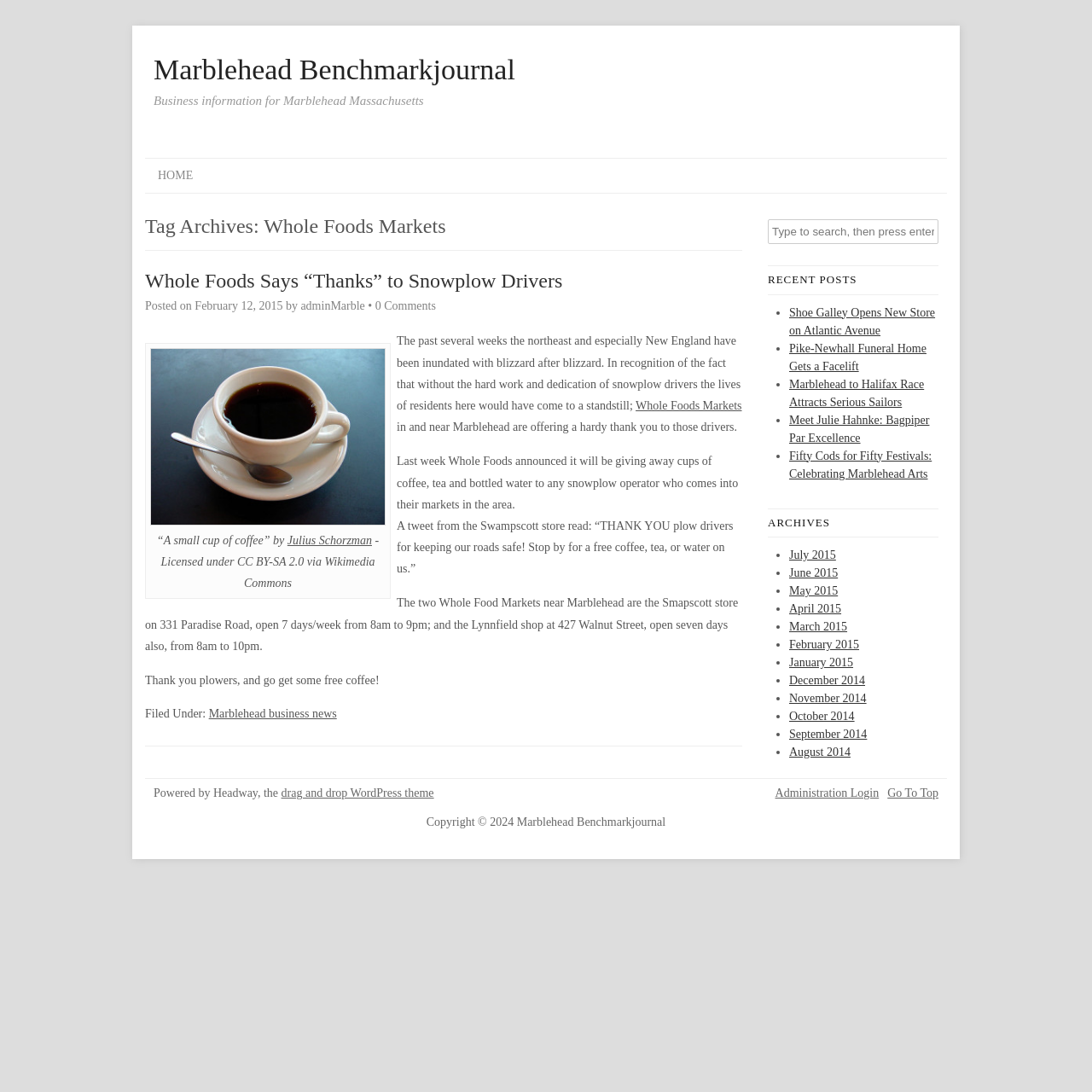Determine the bounding box coordinates of the area to click in order to meet this instruction: "Go to the top of the page".

[0.813, 0.721, 0.859, 0.732]